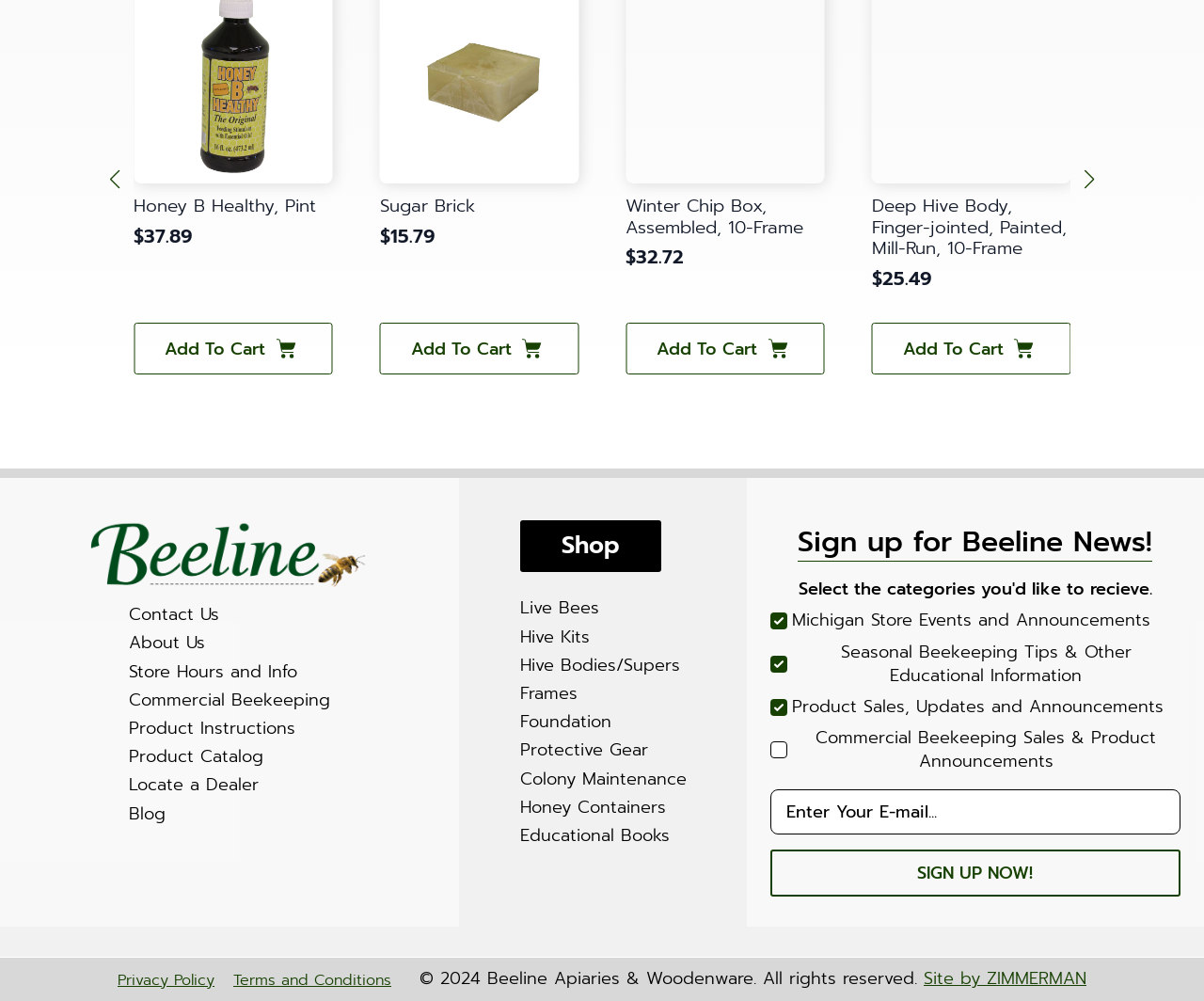What is the copyright year of the website?
Kindly answer the question with as much detail as you can.

I found a StaticText element with the text '© 2024 Beeline Apiaries & Woodenware. All rights reserved.' which indicates the copyright year of the website.